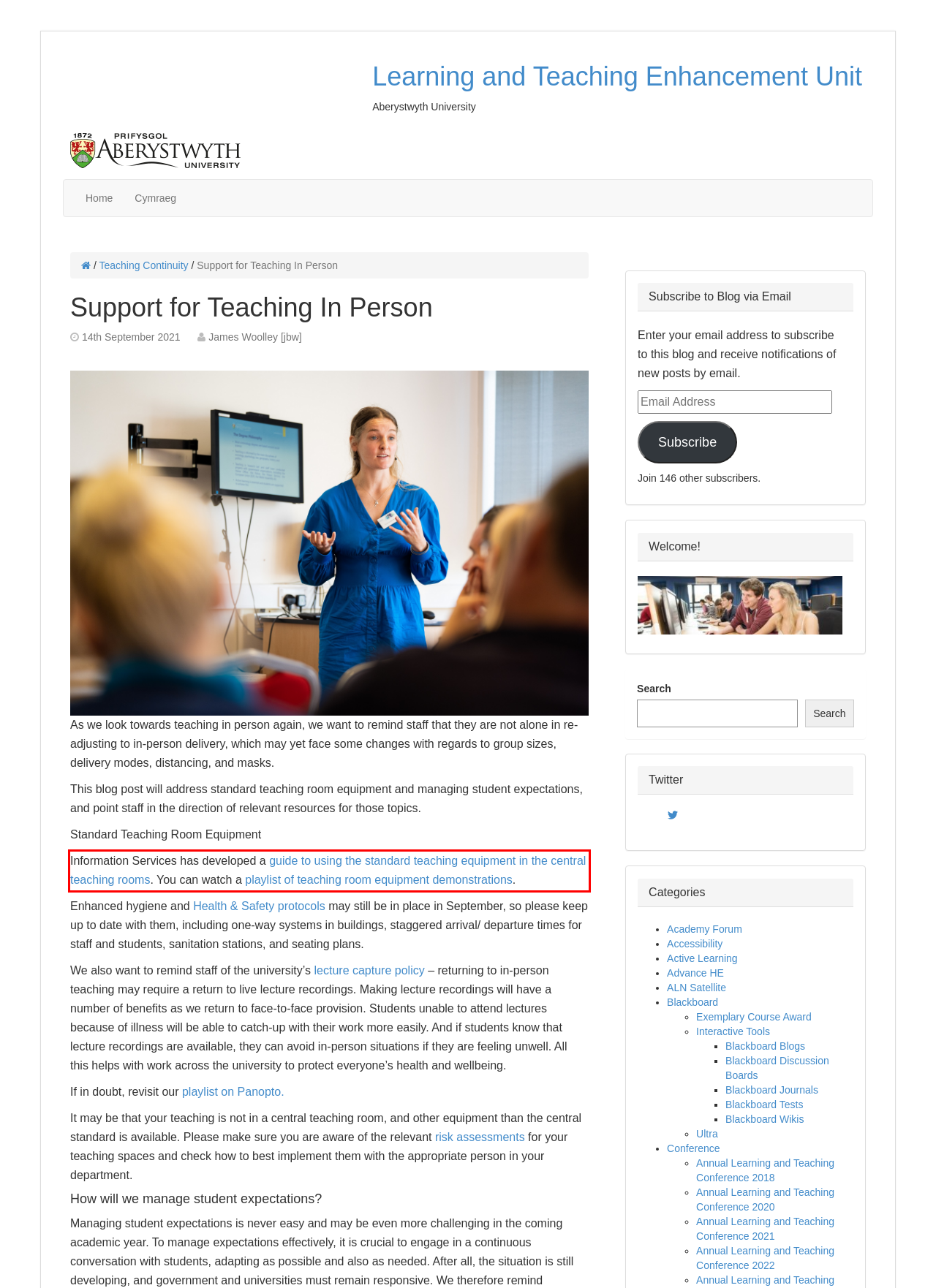Identify the red bounding box in the webpage screenshot and perform OCR to generate the text content enclosed.

Information Services has developed a guide to using the standard teaching equipment in the central teaching rooms. You can watch a playlist of teaching room equipment demonstrations.